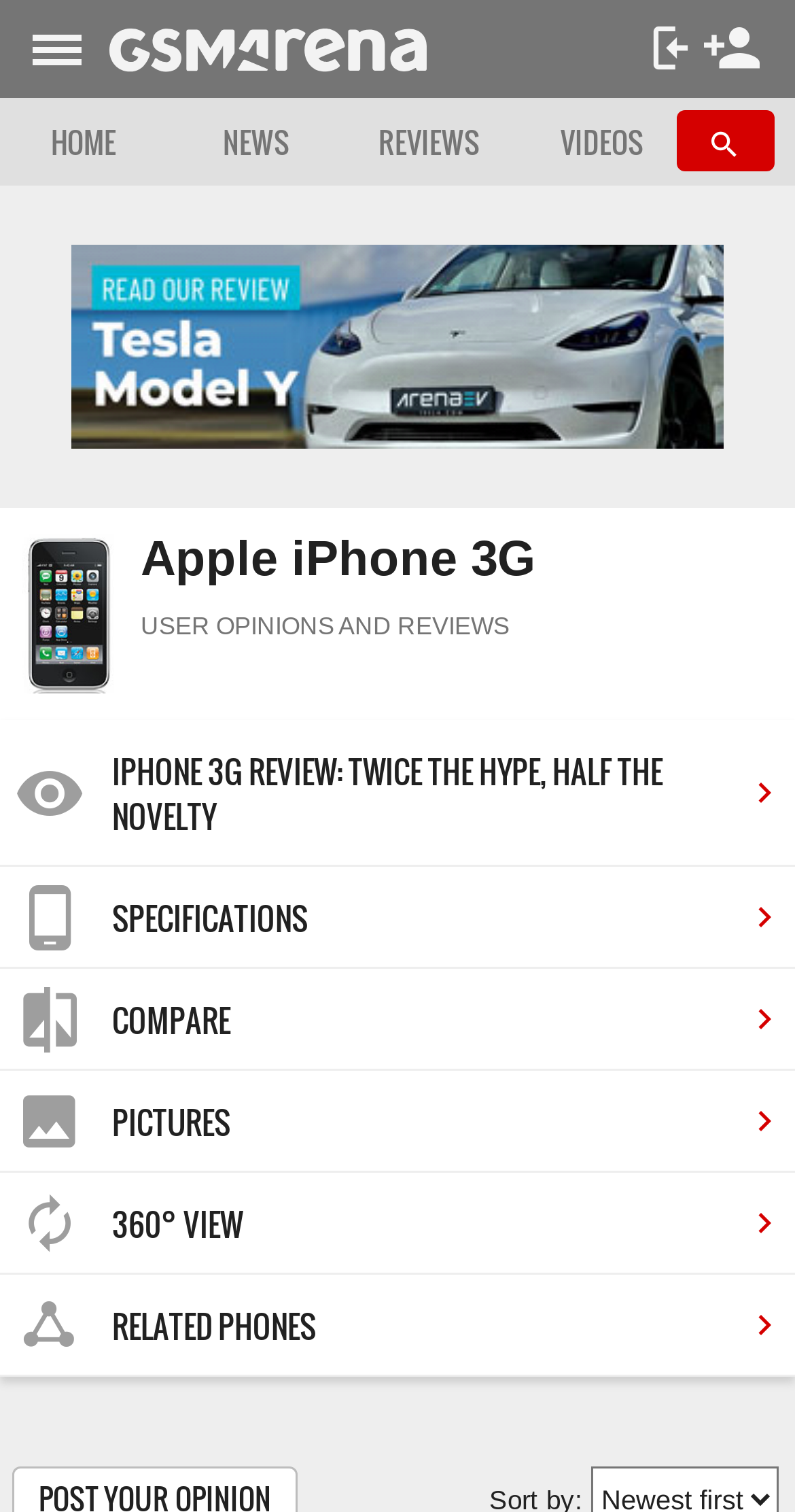Convey a detailed summary of the webpage, mentioning all key elements.

This webpage is about user opinions and reviews of the Apple iPhone 3G. At the top, there is a horizontal separator line. Above the separator, there are several links to different sections of the website, including "HOME", "COMPARE", "TIP US", "PRIVACY", "NEWS", "DAILY DEALS", "RUMOR MILL", "MERCH", "REVIEWS", "GLOSSARY", "COVERAGE", and "CONTACT US". These links are arranged in three columns.

Below the separator, there are links to different phone brands, including "SAMSUNG", "XIAOMI", "ONEPLUS", "GOOGLE", "APPLE", "SONY", "MOTOROLA", "VIVO", "HUAWEI", "HONOR", and "OPPO". These links are also arranged in three columns.

On the left side of the page, there are links to "PHONE FINDER" and "MY PHONE". Below these links, there are links to the desktop version and Android app of the website.

In the main content area, there are links to "HOME", "NEWS", "REVIEWS", and "VIDEOS" at the top. Below these links, there is an advertisement iframe. 

The main content of the page is about the Apple iPhone 3G, with a heading "Apple iPhone 3G" and a subheading "USER OPINIONS AND REVIEWS". There is a link to "MORE PICTURES" of the iPhone 3G, accompanied by a small image. 

Below this, there is a review of the iPhone 3G, with a title "IPHONE 3G REVIEW: TWICE THE HYPE, HALF THE NOVELTY". There is also a list item with a link to the phone specifications, and several links to compare, view pictures, see a 360° view, and view related phones.